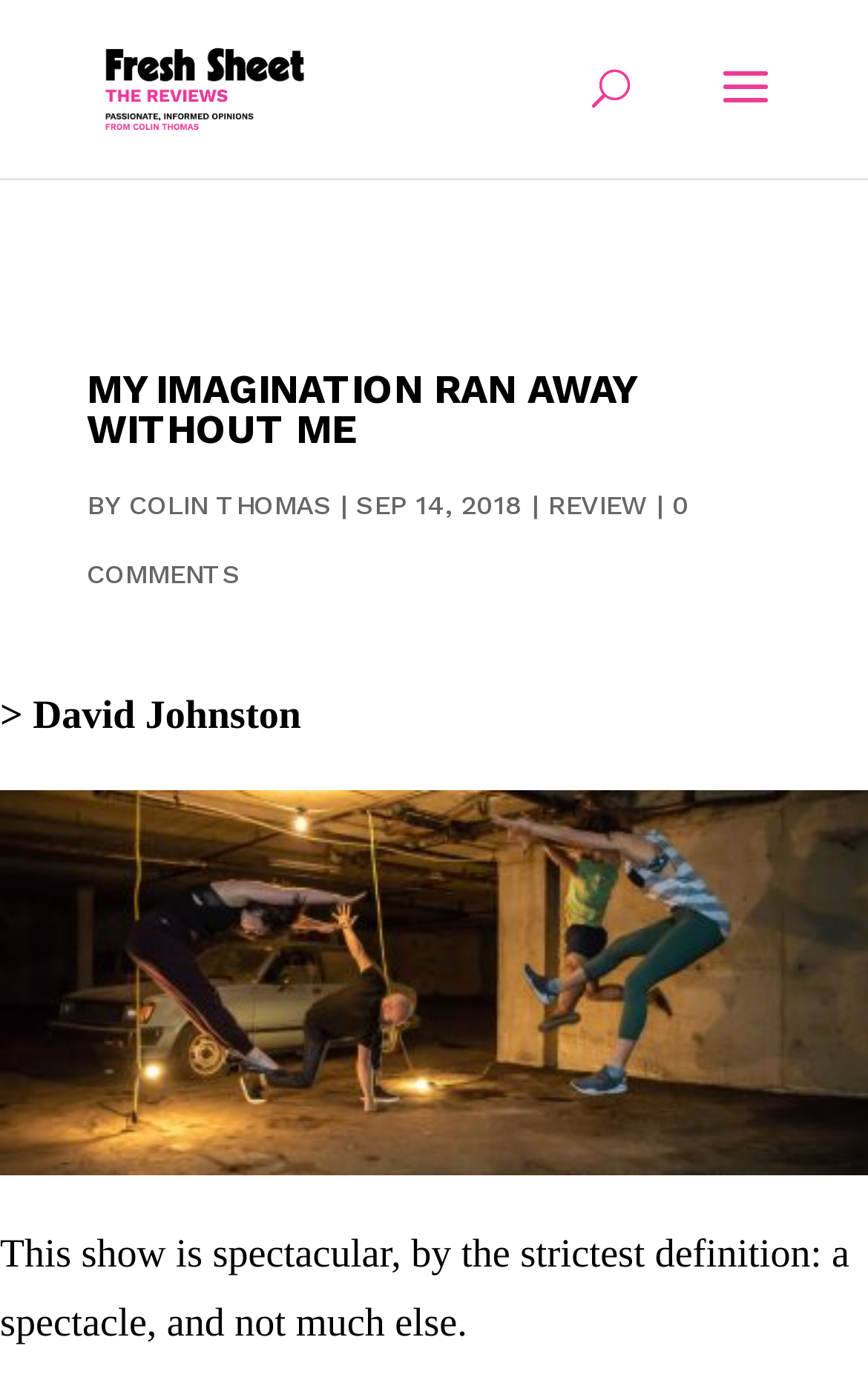Identify the bounding box coordinates for the UI element described as follows: Colin Thomas. Use the format (top-left x, top-left y, bottom-right x, bottom-right y) and ensure all values are floating point numbers between 0 and 1.

[0.149, 0.353, 0.382, 0.376]